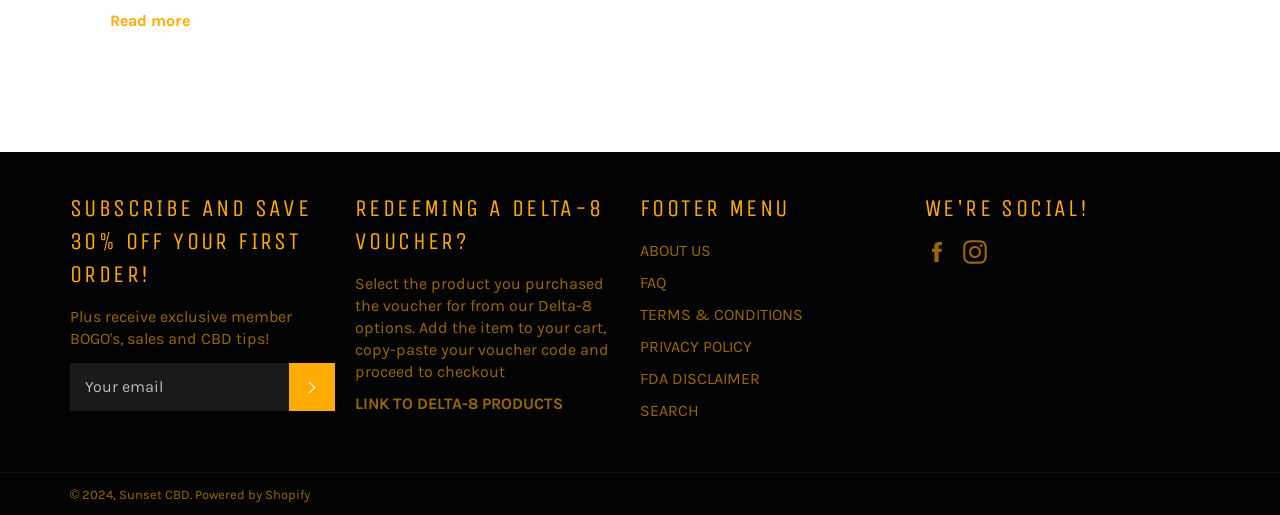Provide a brief response using a word or short phrase to this question:
What is the name of the company that powers the website?

Shopify